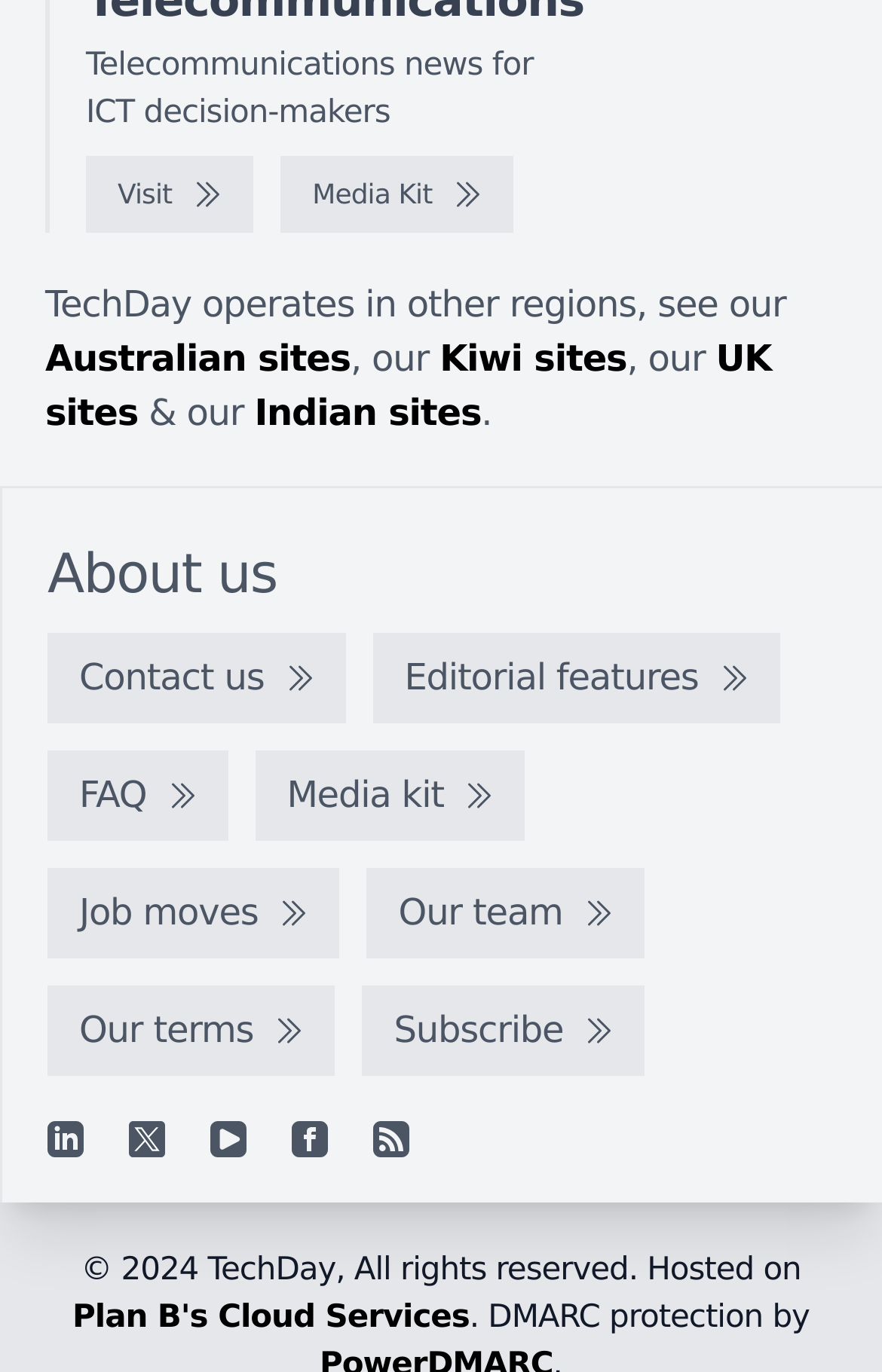Determine the bounding box coordinates of the area to click in order to meet this instruction: "Visit the website".

[0.097, 0.114, 0.287, 0.17]